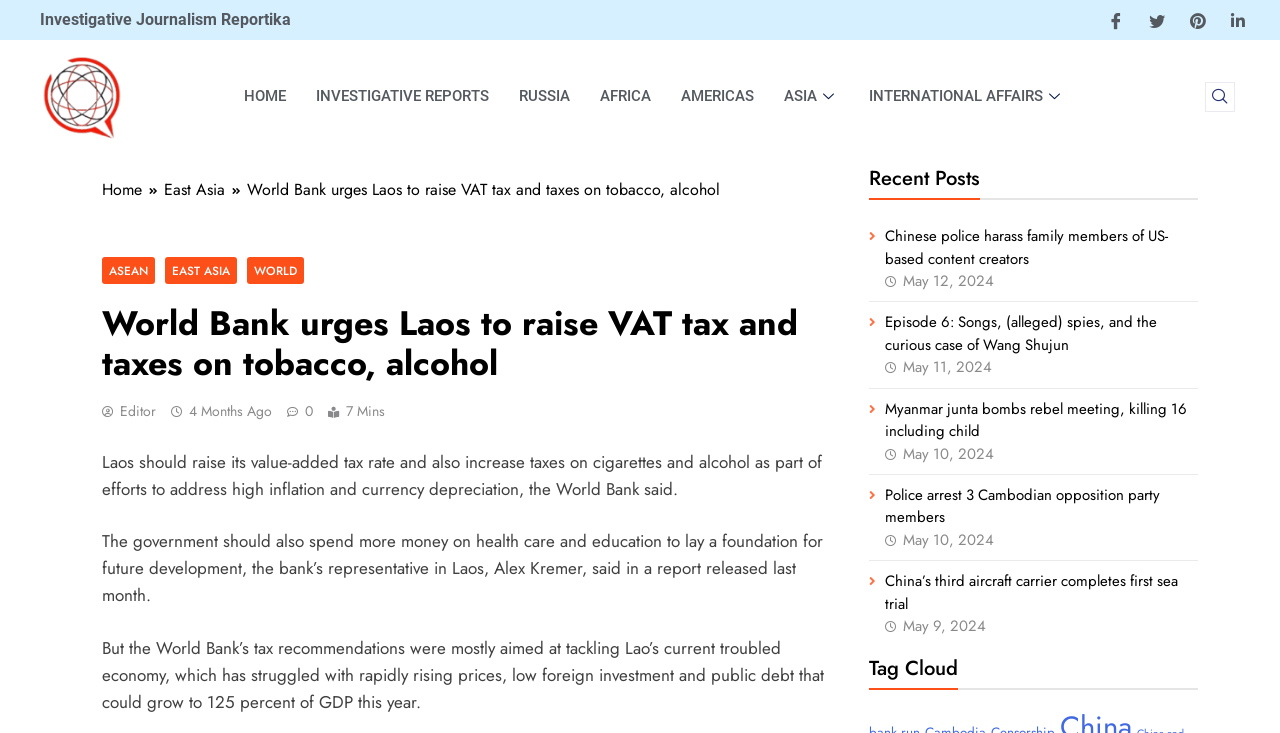Review the image closely and give a comprehensive answer to the question: What is the category of the article?

I looked at the breadcrumbs navigation element and found that the category of the article is 'East Asia', which is indicated by the link element 'East Asia ' at coordinates [0.128, 0.243, 0.193, 0.276].